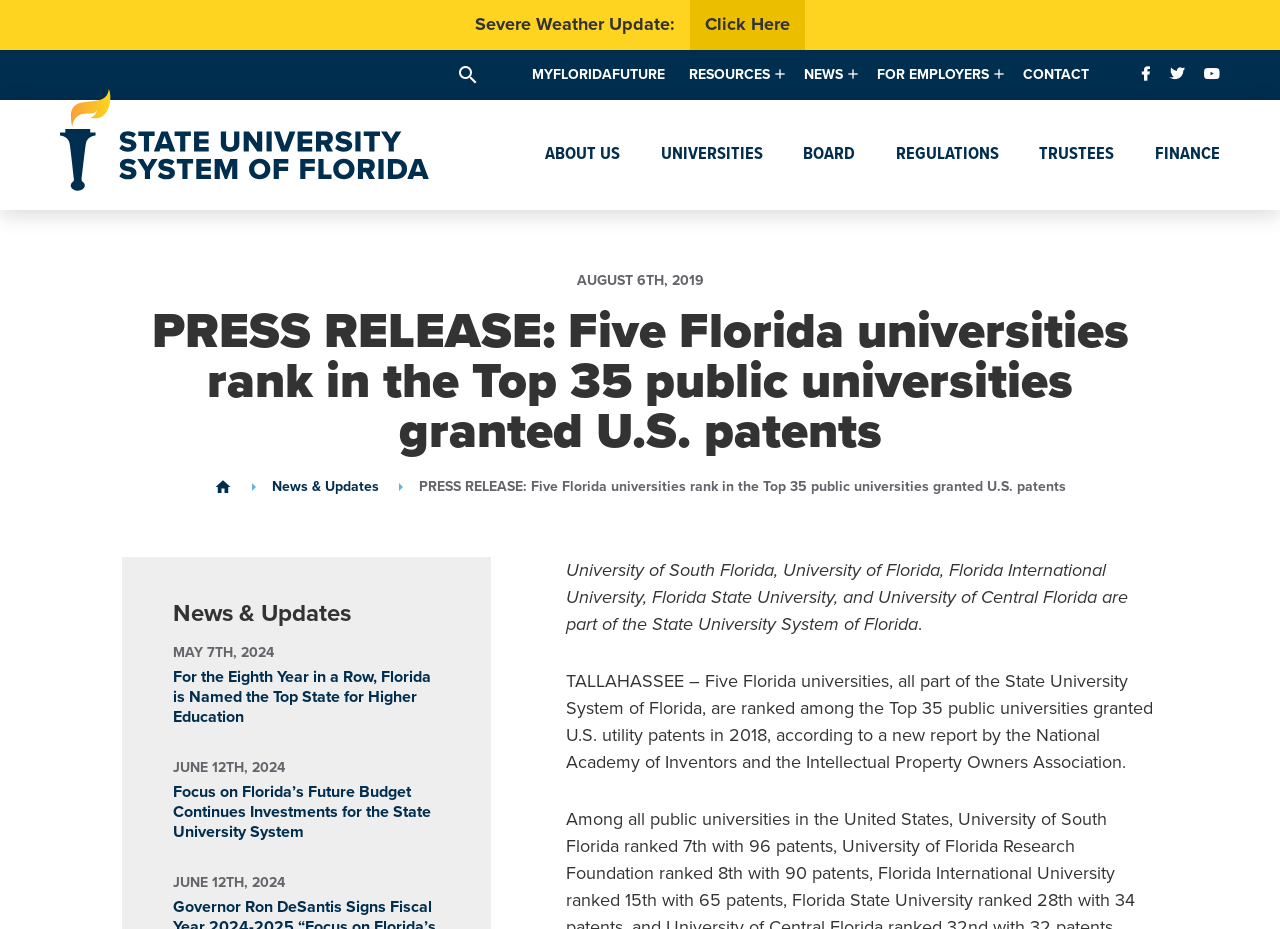Determine the bounding box coordinates of the clickable element necessary to fulfill the instruction: "View 'Online Education' information". Provide the coordinates as four float numbers within the 0 to 1 range, i.e., [left, top, right, bottom].

[0.529, 0.097, 0.68, 0.144]